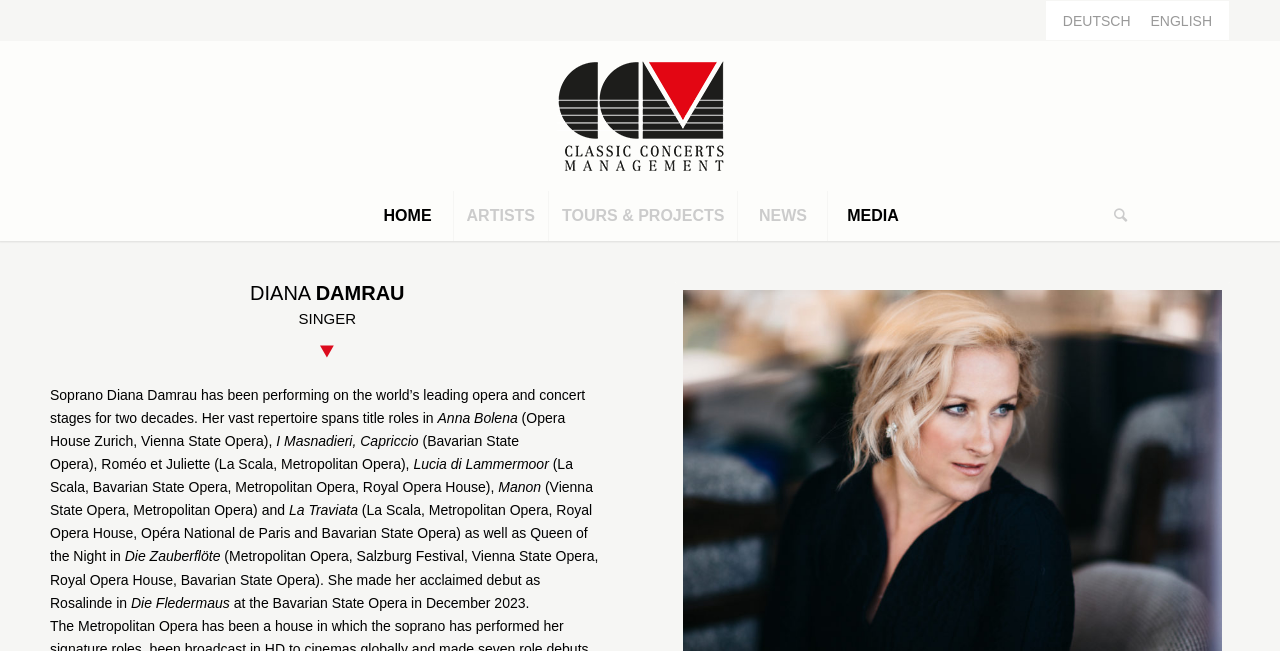Please answer the following question using a single word or phrase: 
How many opera roles are mentioned?

8